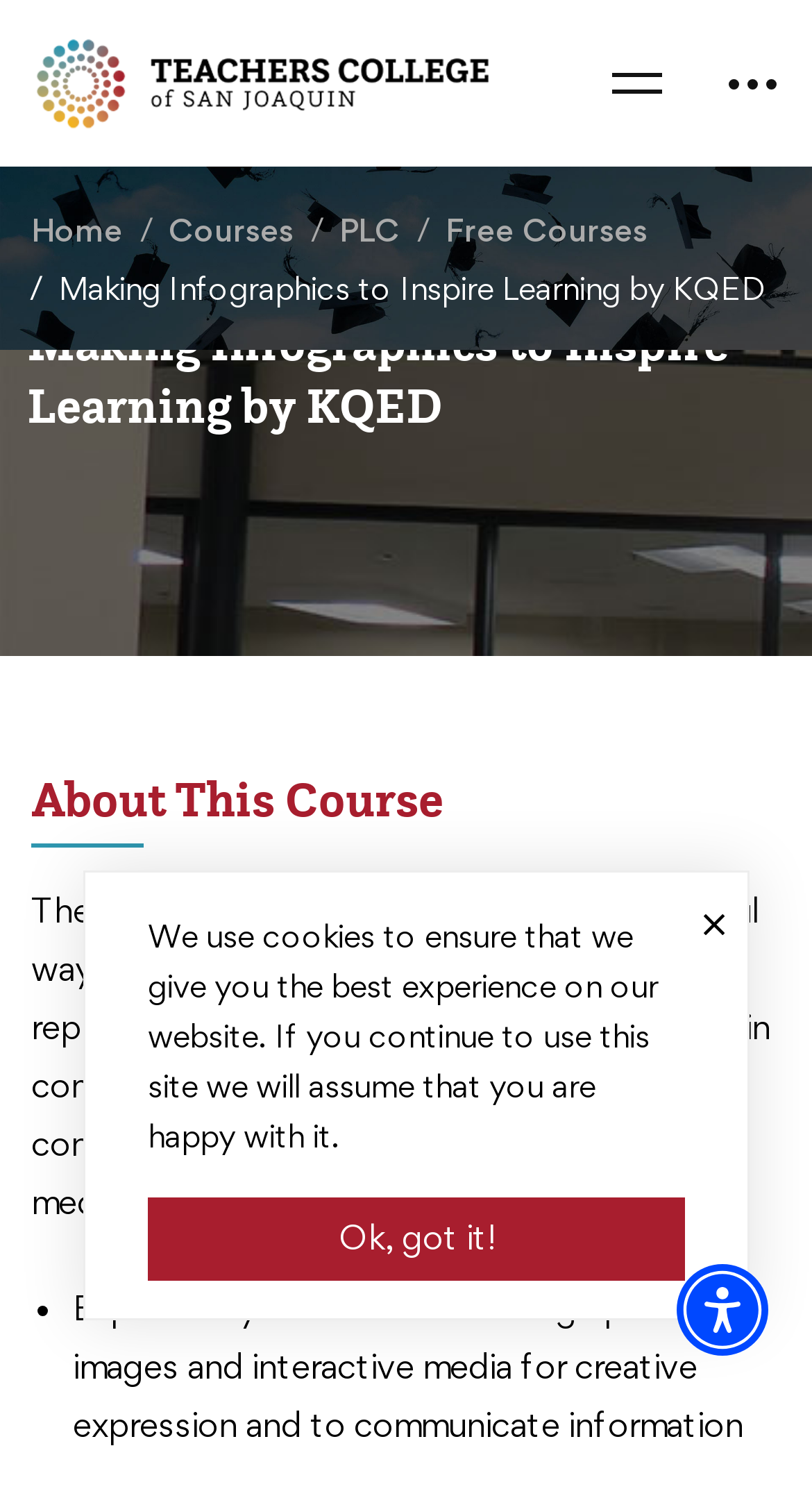Identify and provide the main heading of the webpage.

Making Infographics to Inspire Learning by KQED